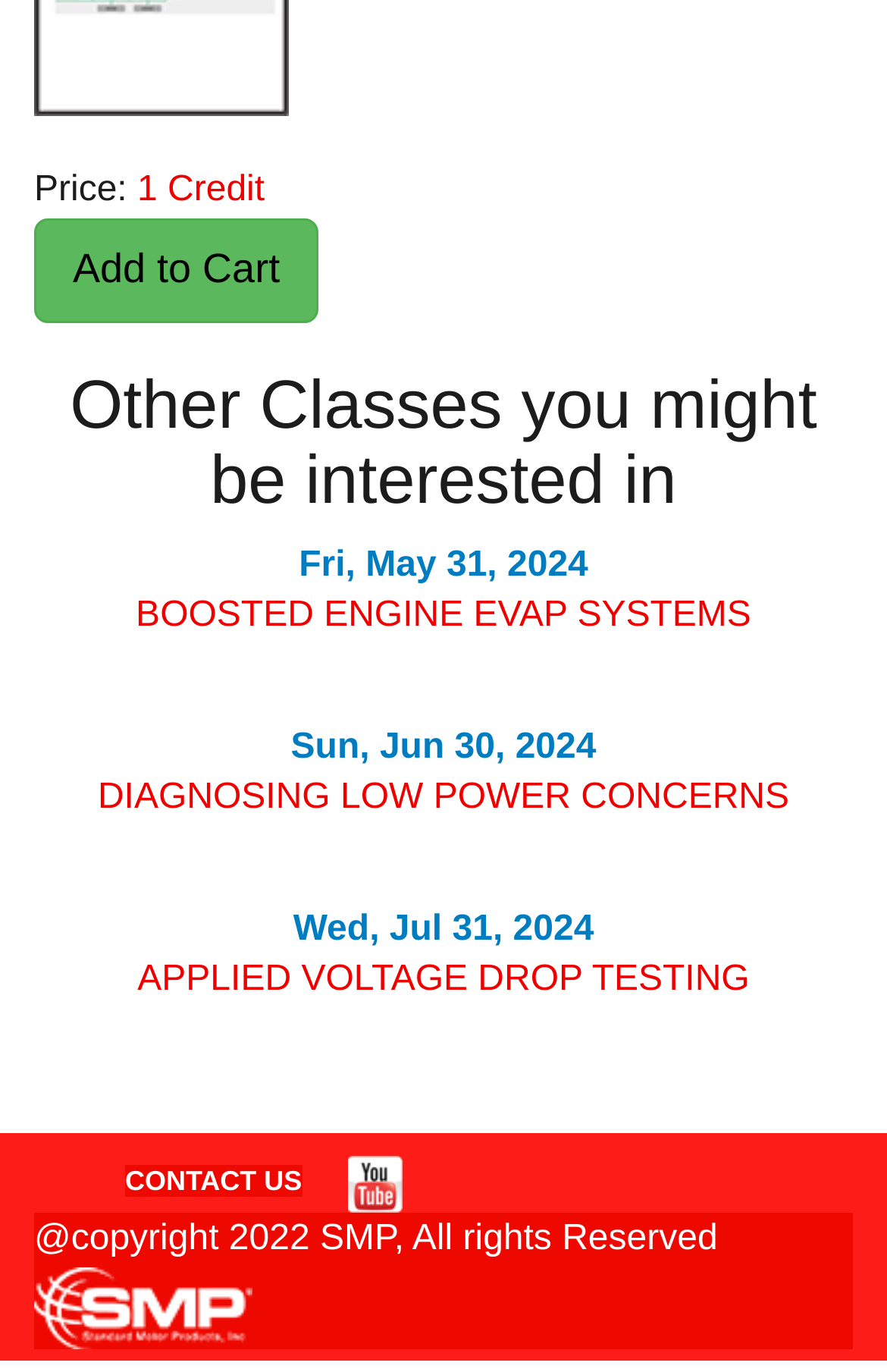How can I contact the website owner?
Please give a detailed and elaborate answer to the question based on the image.

The 'CONTACT US' link is provided at the bottom of the page, which can be used to contact the website owner.